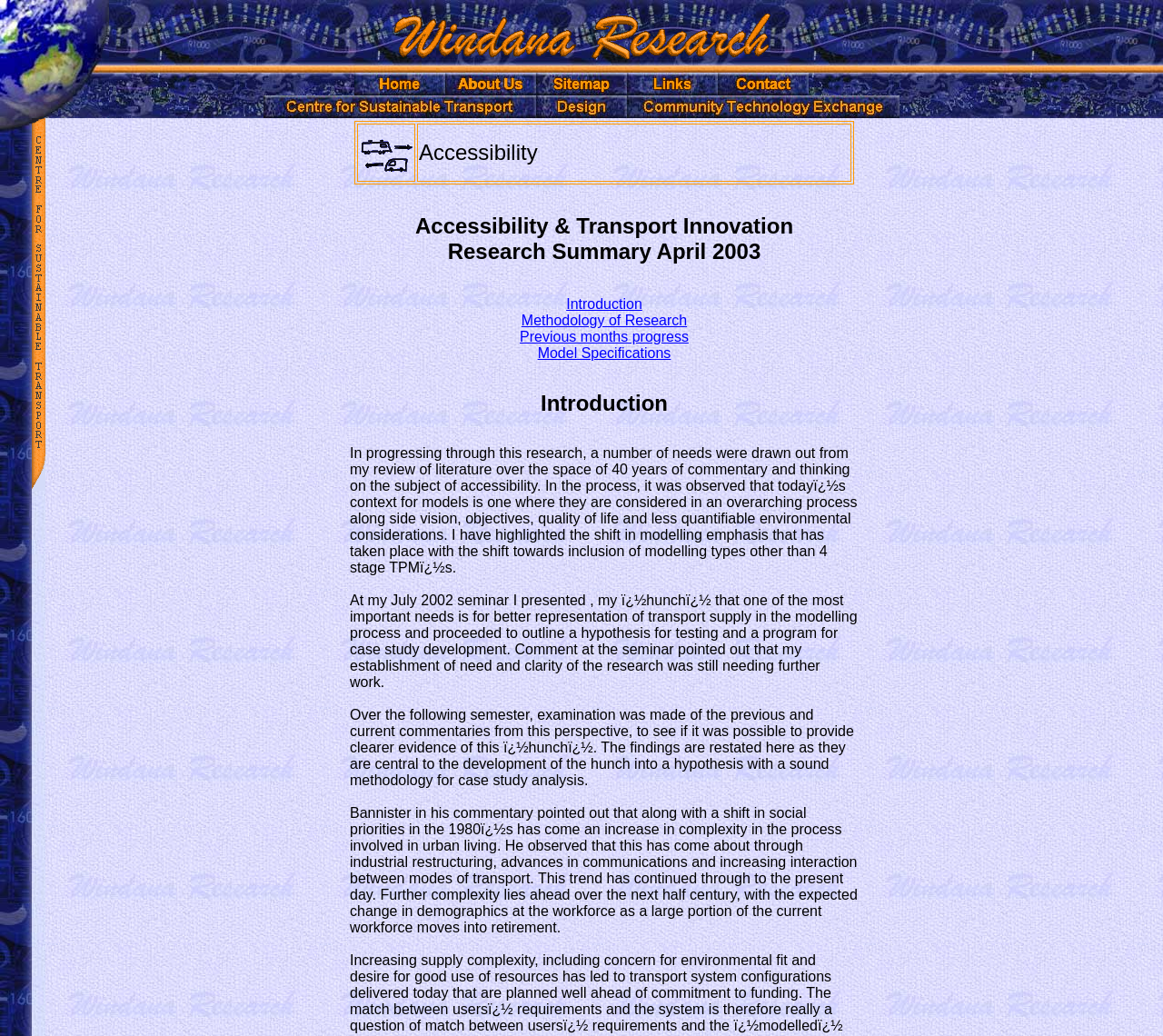Can you give a detailed response to the following question using the information from the image? What is the focus of the research methodology?

Based on the webpage content, the research methodology focuses on the modelling process, particularly the representation of transport supply in the modelling process, as mentioned in the text 'one of the most important needs is for better representation of transport supply in the modelling process'.